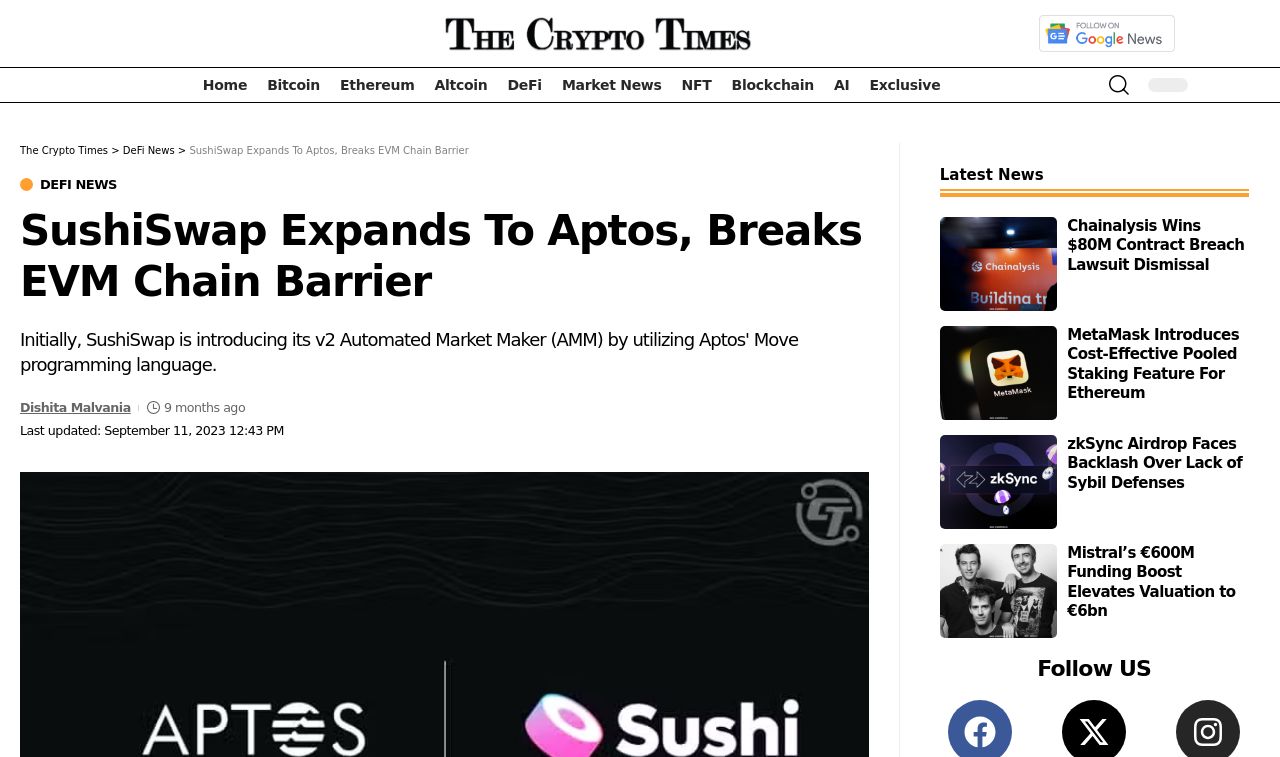Please indicate the bounding box coordinates of the element's region to be clicked to achieve the instruction: "Click on the 'Home' link". Provide the coordinates as four float numbers between 0 and 1, i.e., [left, top, right, bottom].

[0.151, 0.093, 0.201, 0.132]